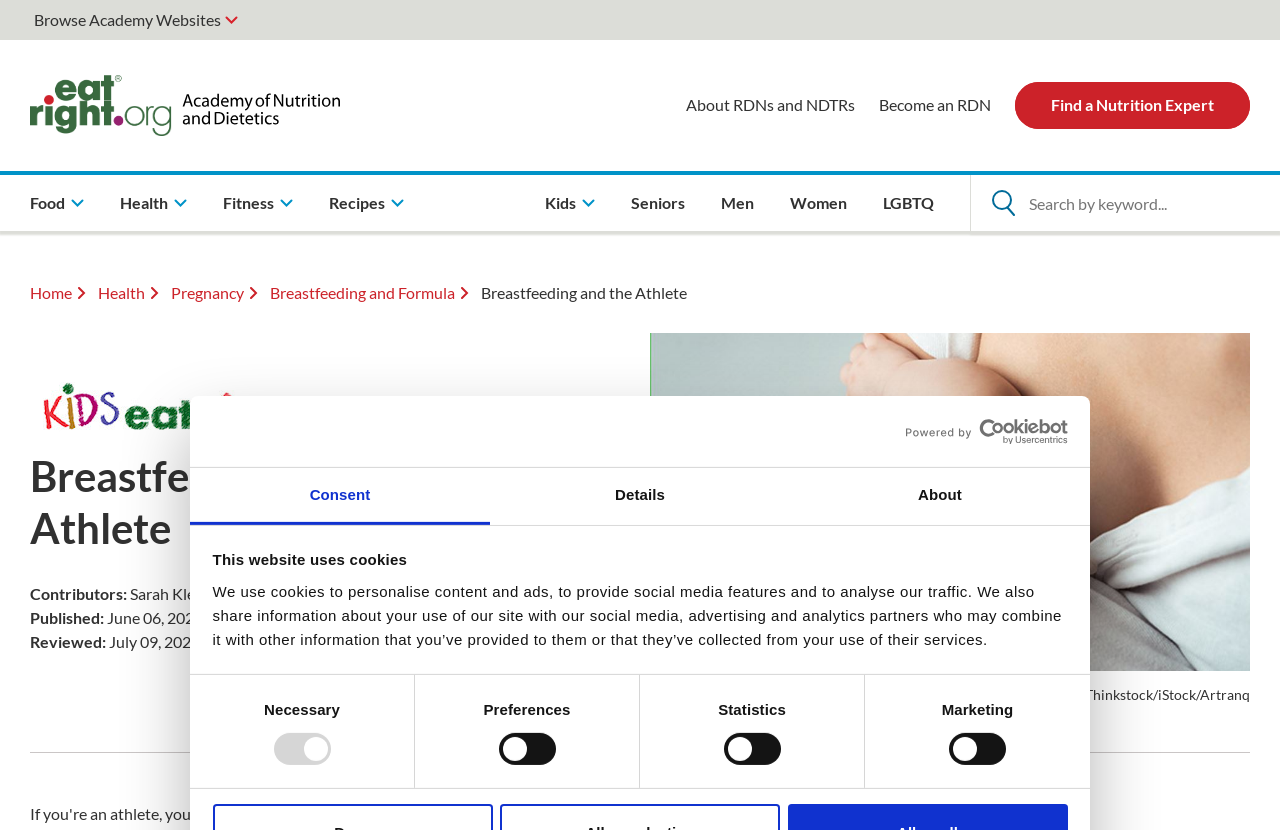Could you locate the bounding box coordinates for the section that should be clicked to accomplish this task: "Click the 'Home' link".

[0.023, 0.339, 0.067, 0.367]